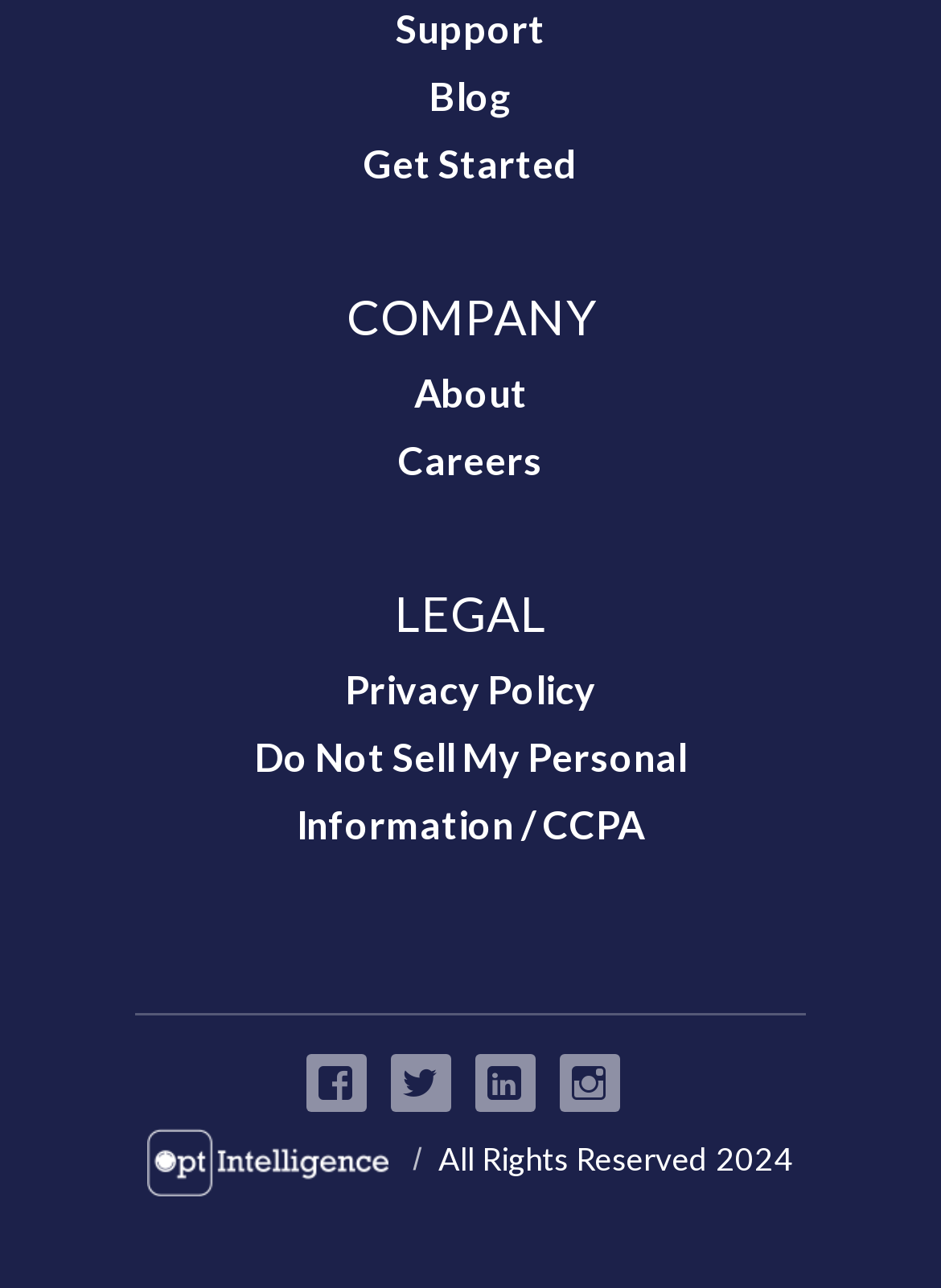What is the copyright year?
Based on the visual information, provide a detailed and comprehensive answer.

I found the copyright year '2024' in the 'All Rights Reserved 2024' static text element at the bottom of the page.